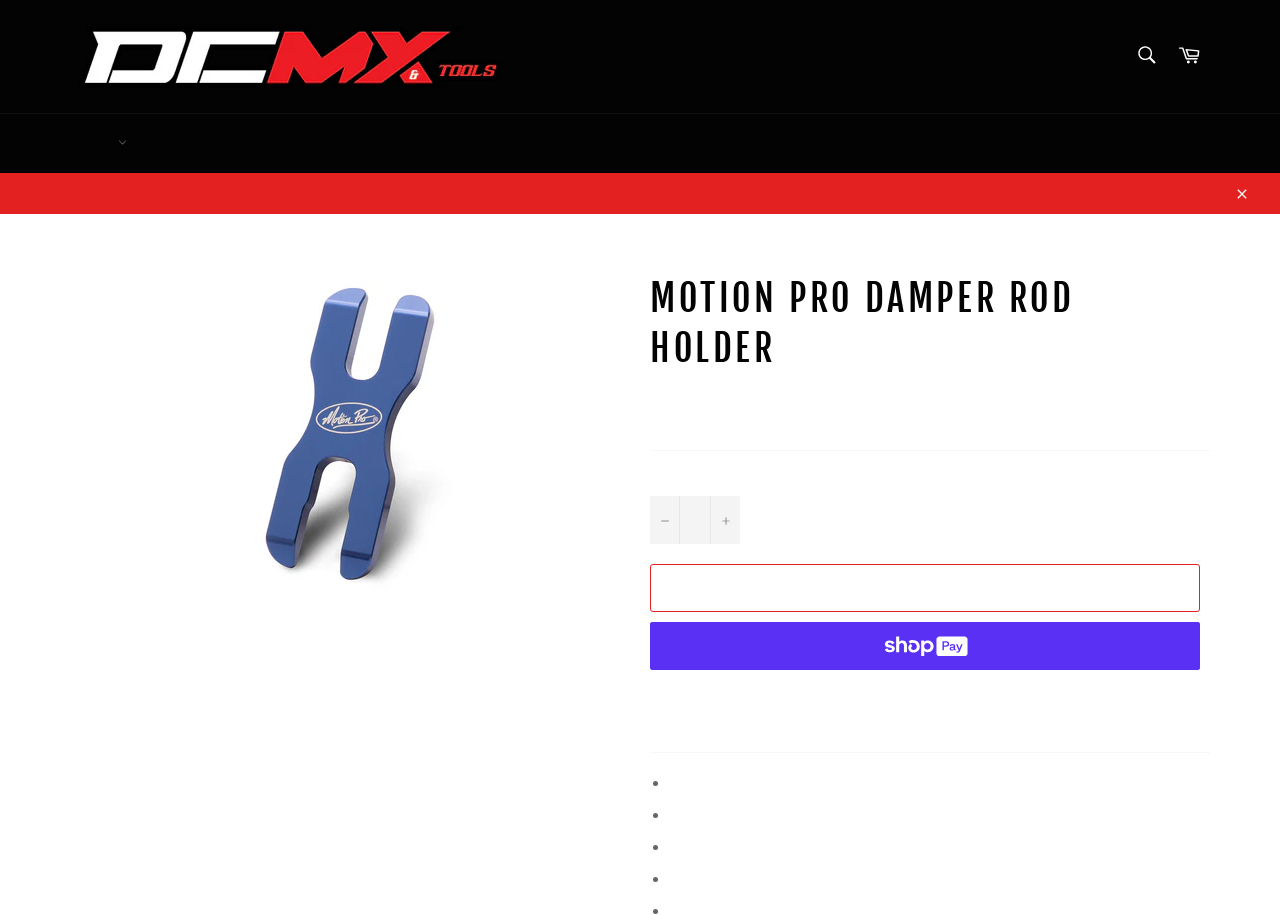What is the alternative payment option?
Please analyze the image and answer the question with as much detail as possible.

I found the answer by looking at the buttons below the 'ADD TO CART' button, which includes the 'Buy now with ShopPay' button and the 'More payment options' button. This suggests that the 'More payment options' button provides an alternative payment option.